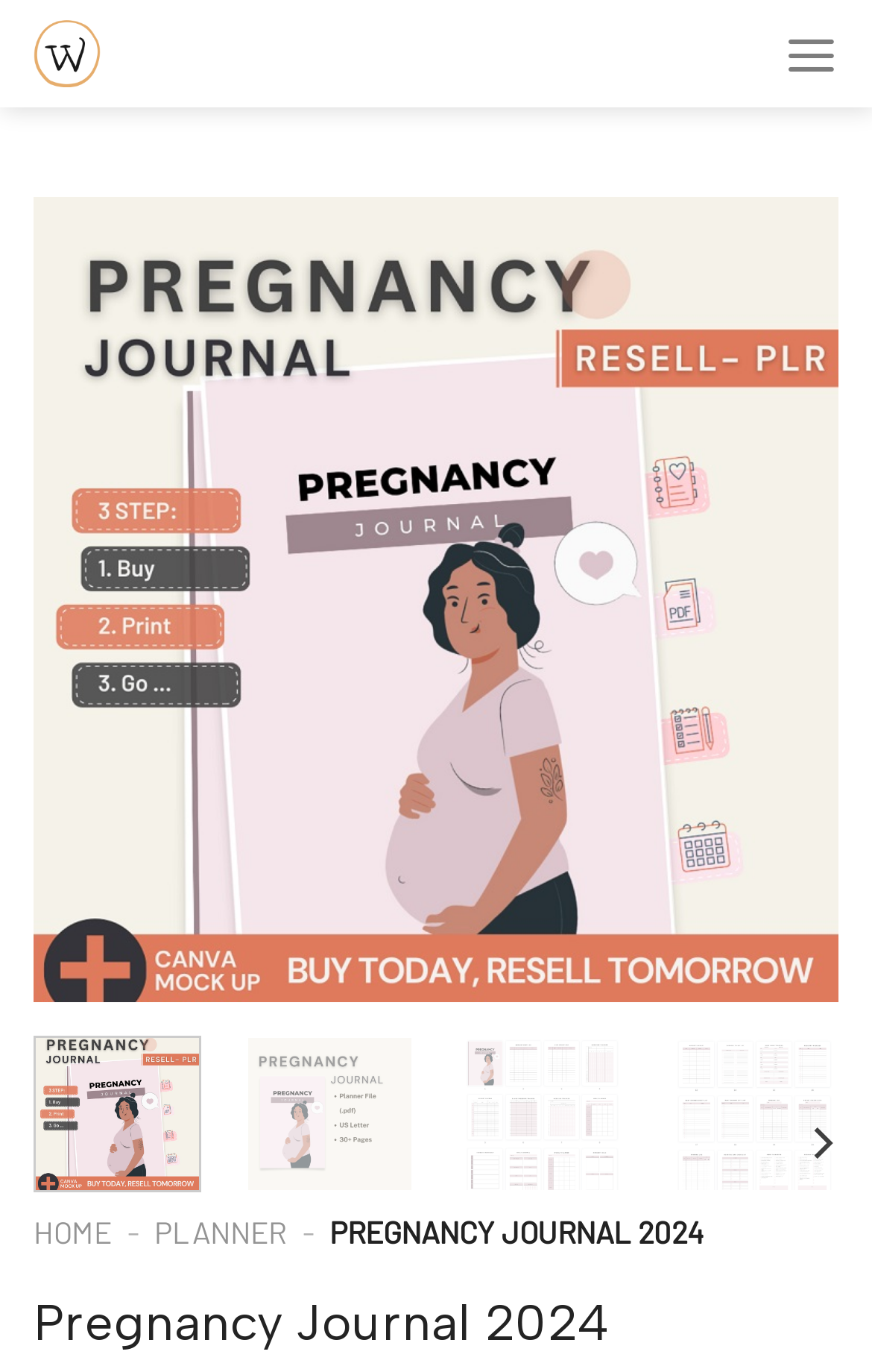Bounding box coordinates are specified in the format (top-left x, top-left y, bottom-right x, bottom-right y). All values are floating point numbers bounded between 0 and 1. Please provide the bounding box coordinate of the region this sentence describes: alt="Pregnancy Journal"

[0.038, 0.755, 0.231, 0.87]